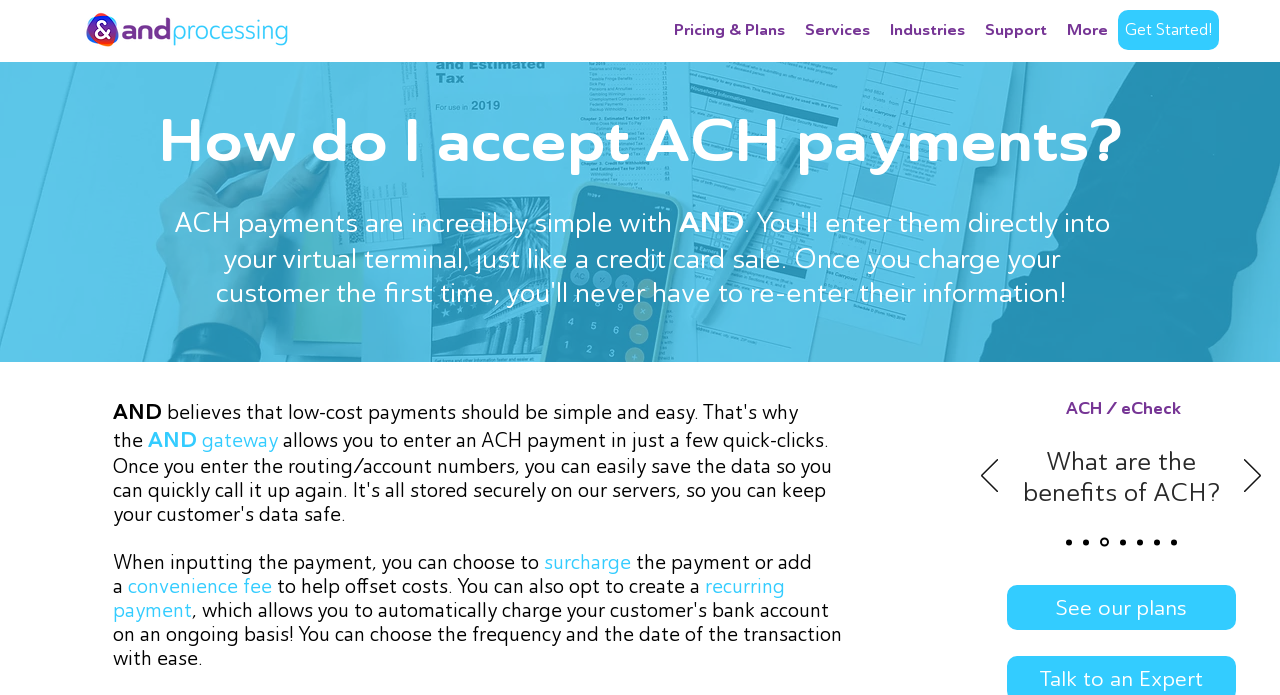Give a short answer using one word or phrase for the question:
How many navigation links are there?

5